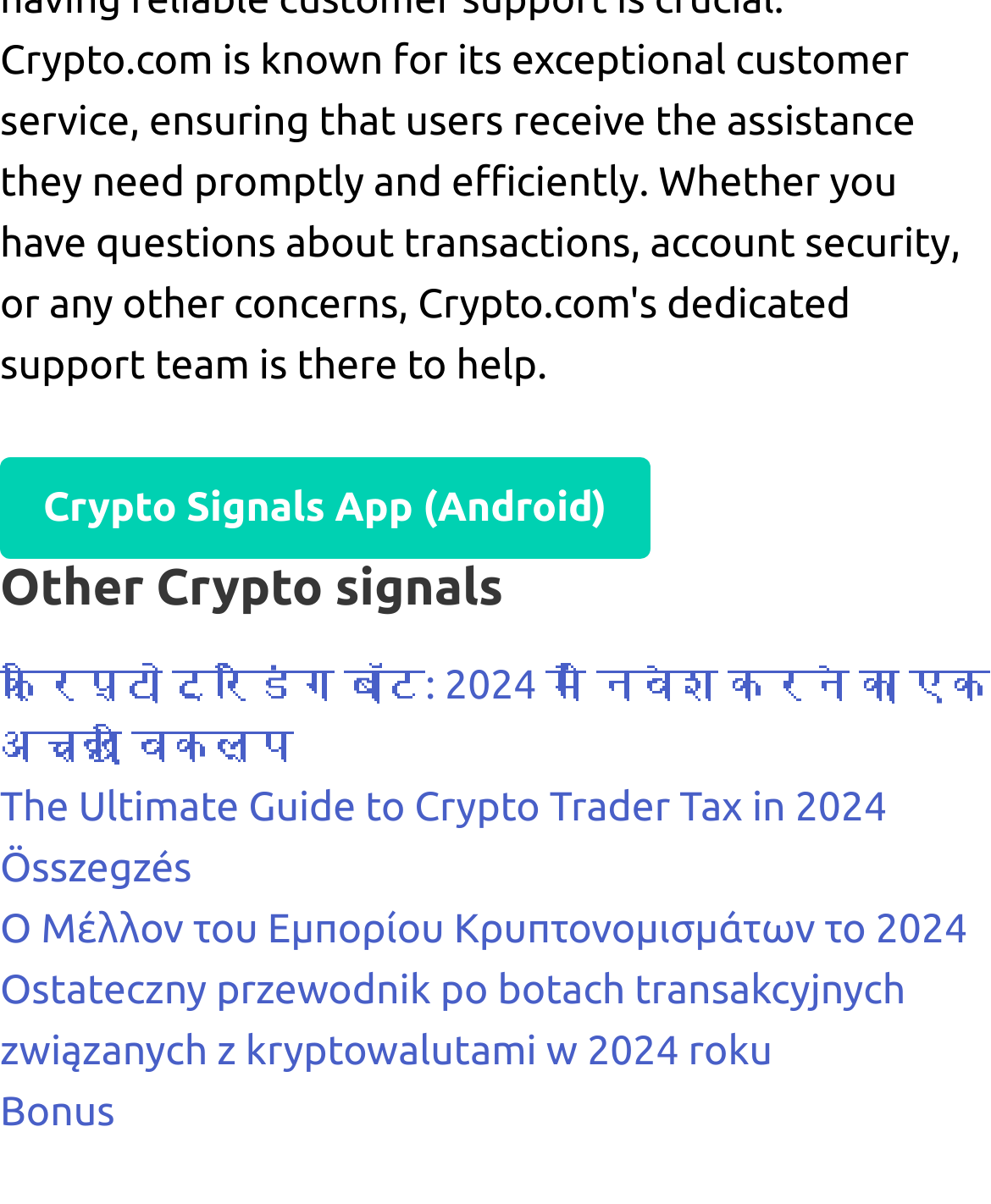Locate the bounding box of the UI element defined by this description: "Crypto Signals App (Android)". The coordinates should be given as four float numbers between 0 and 1, formatted as [left, top, right, bottom].

[0.0, 0.379, 0.656, 0.463]